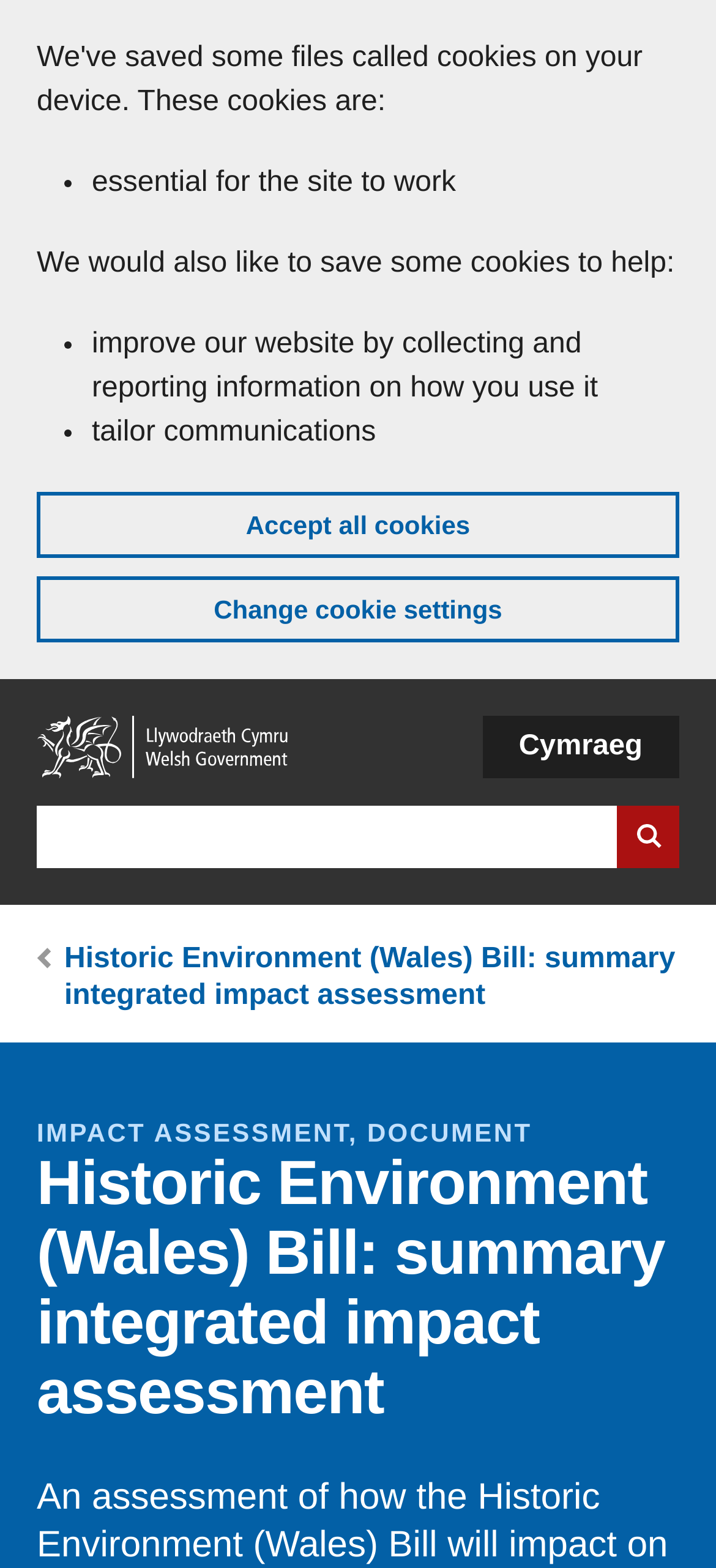What is the language option available on the webpage?
Look at the image and answer with only one word or phrase.

Cymraeg